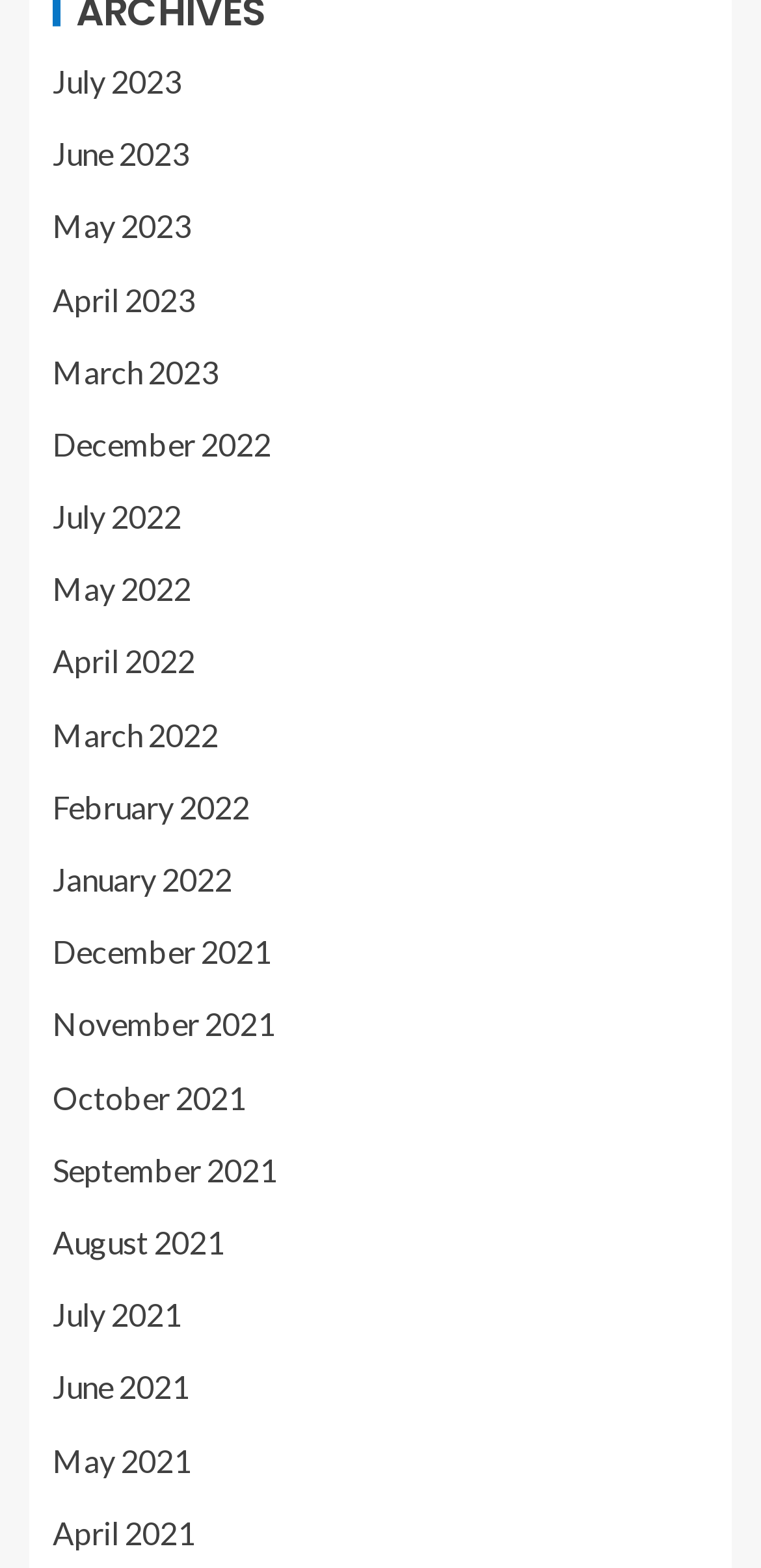What is the latest month listed?
Kindly offer a comprehensive and detailed response to the question.

I looked at the list of link elements and found that the latest month listed is July 2023, which is the first element in the list.